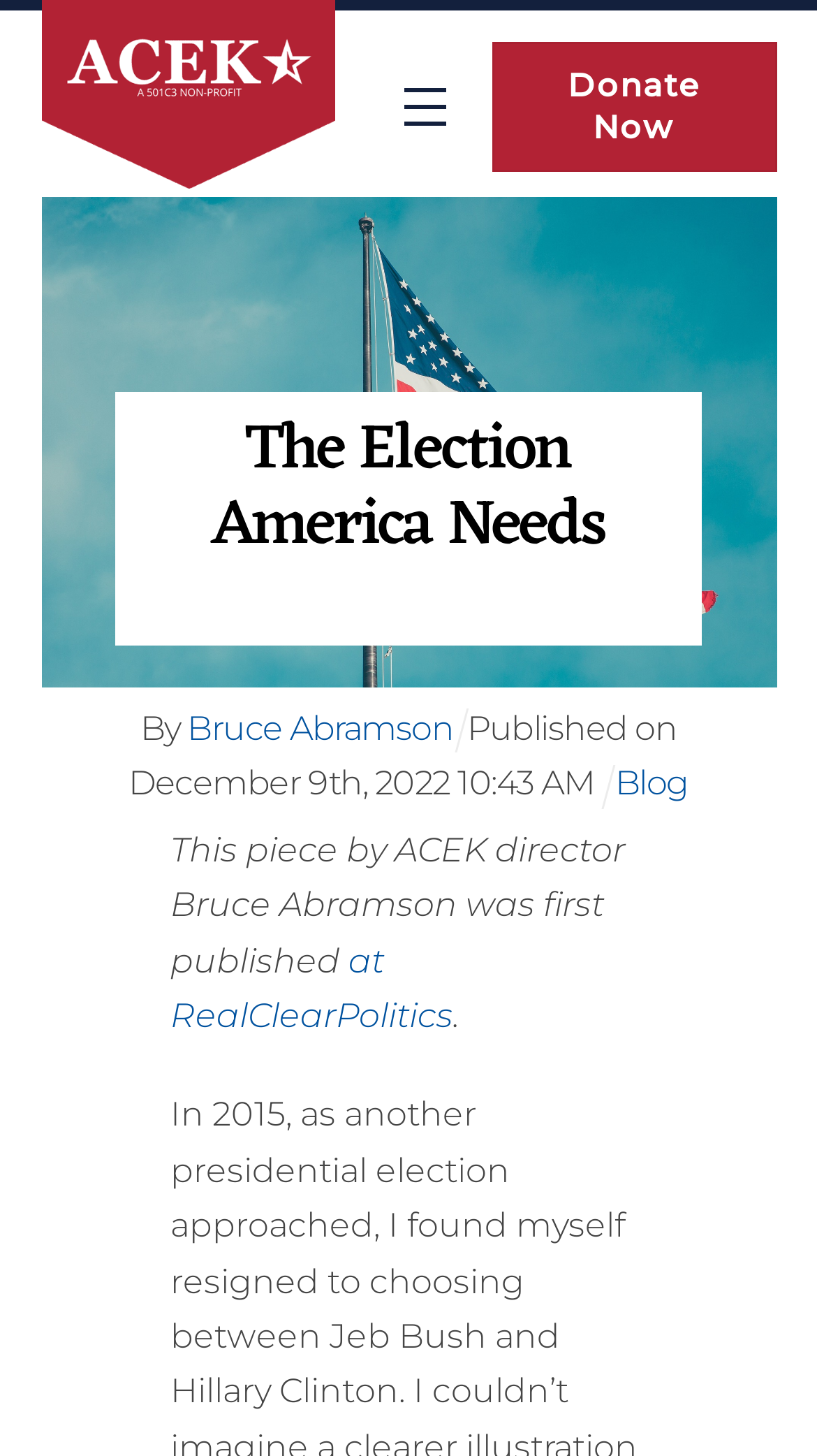Based on the element description Menu, identify the bounding box of the UI element in the given webpage screenshot. The coordinates should be in the format (top-left x, top-left y, bottom-right x, bottom-right y) and must be between 0 and 1.

[0.459, 0.043, 0.573, 0.105]